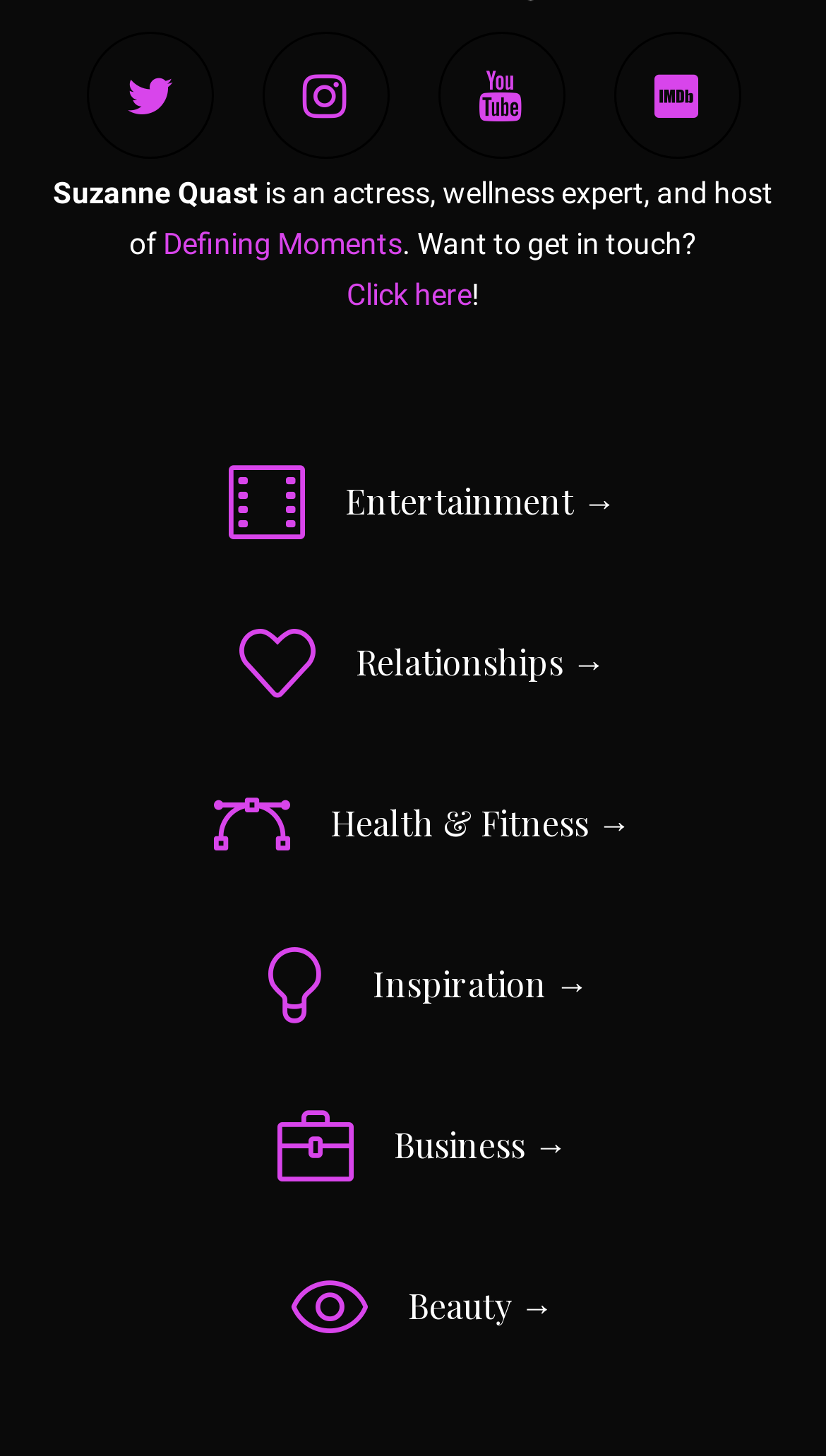What is the title of the show hosted by Suzanne Quast? From the image, respond with a single word or brief phrase.

Defining Moments